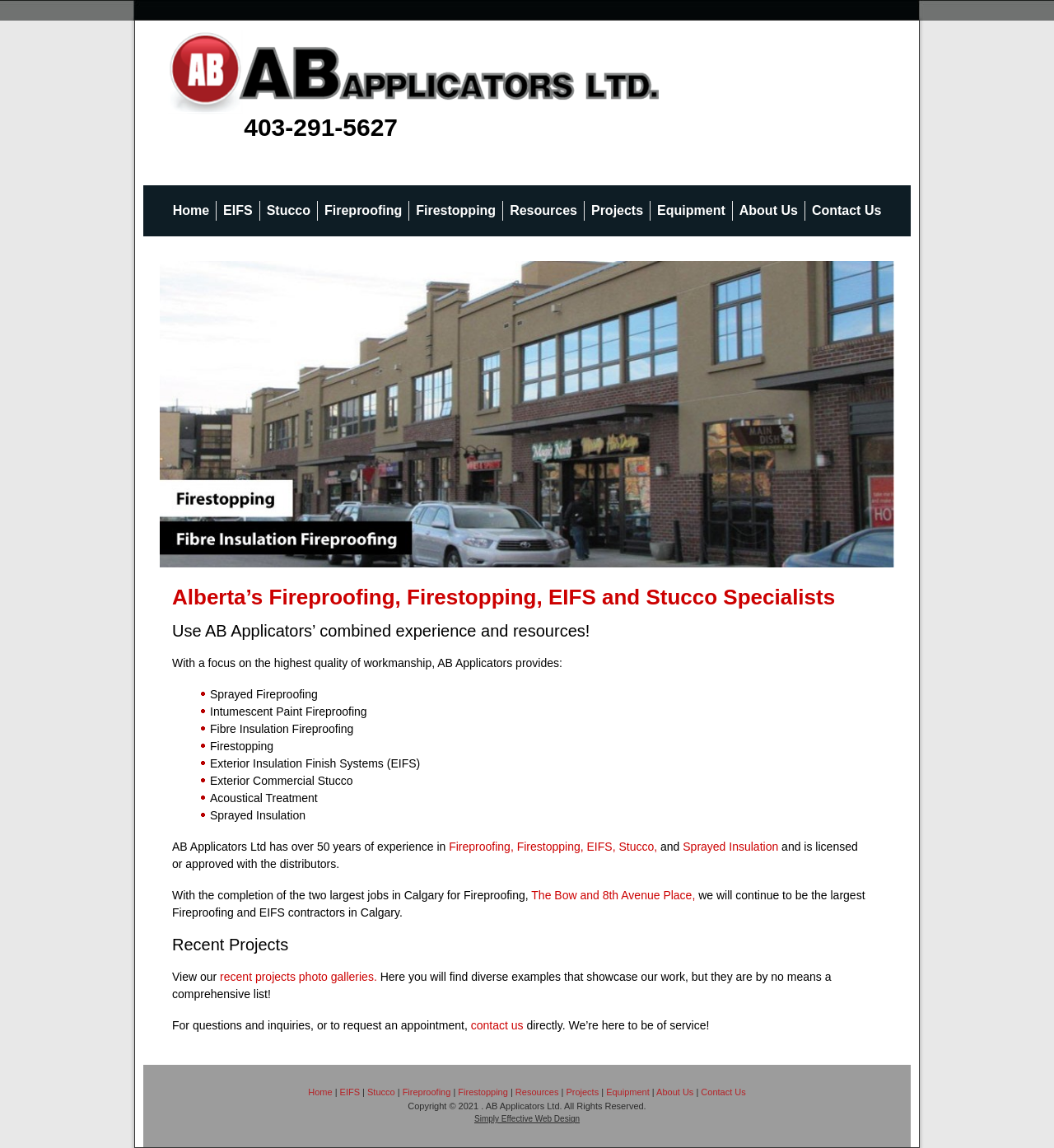Please find the bounding box coordinates of the element that must be clicked to perform the given instruction: "Contact us". The coordinates should be four float numbers from 0 to 1, i.e., [left, top, right, bottom].

[0.447, 0.888, 0.496, 0.899]